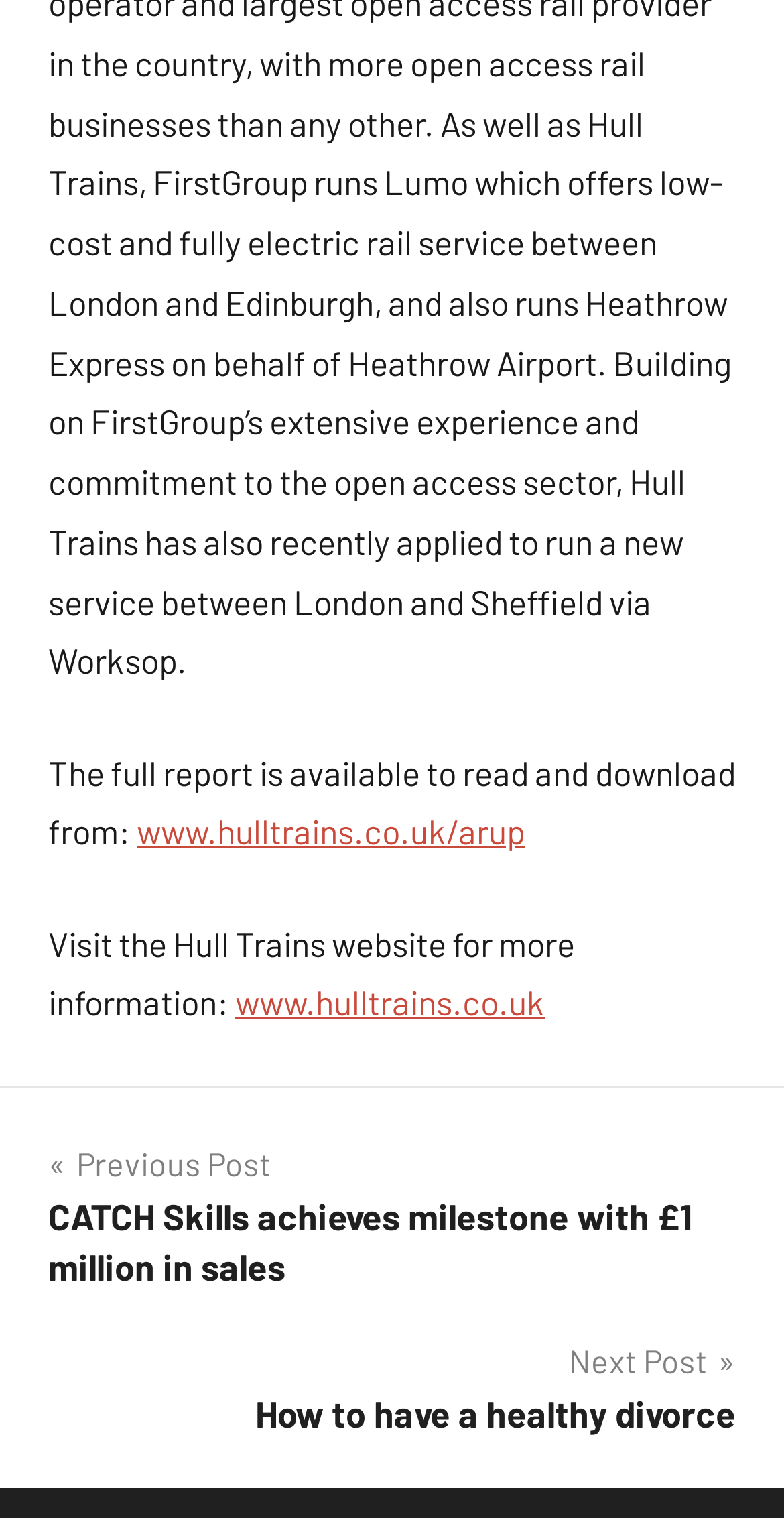What is the previous post about? Examine the screenshot and reply using just one word or a brief phrase.

CATCH Skills achieves milestone with £1 million in sales